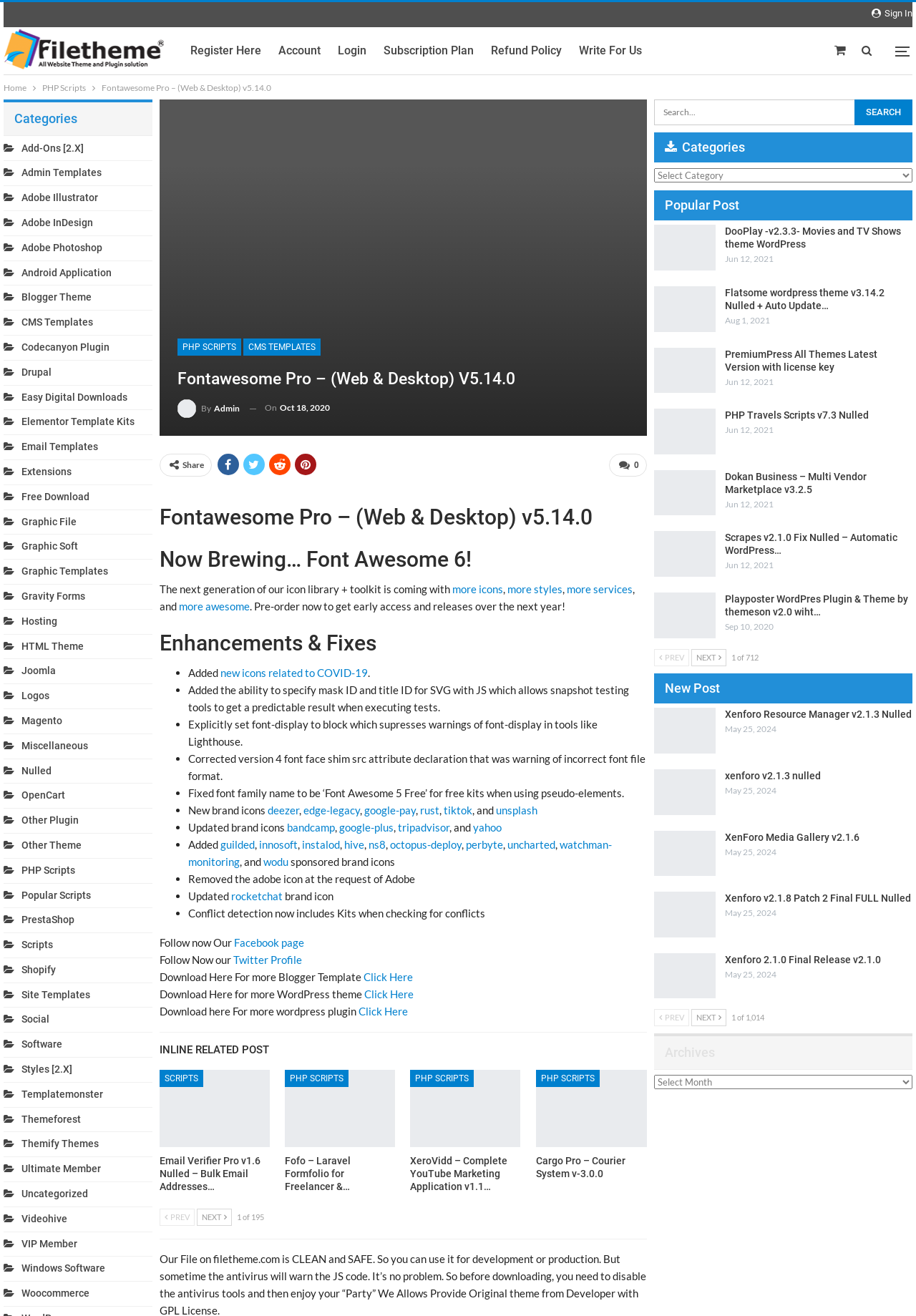Please predict the bounding box coordinates of the element's region where a click is necessary to complete the following instruction: "Register here". The coordinates should be represented by four float numbers between 0 and 1, i.e., [left, top, right, bottom].

[0.004, 0.02, 0.064, 0.028]